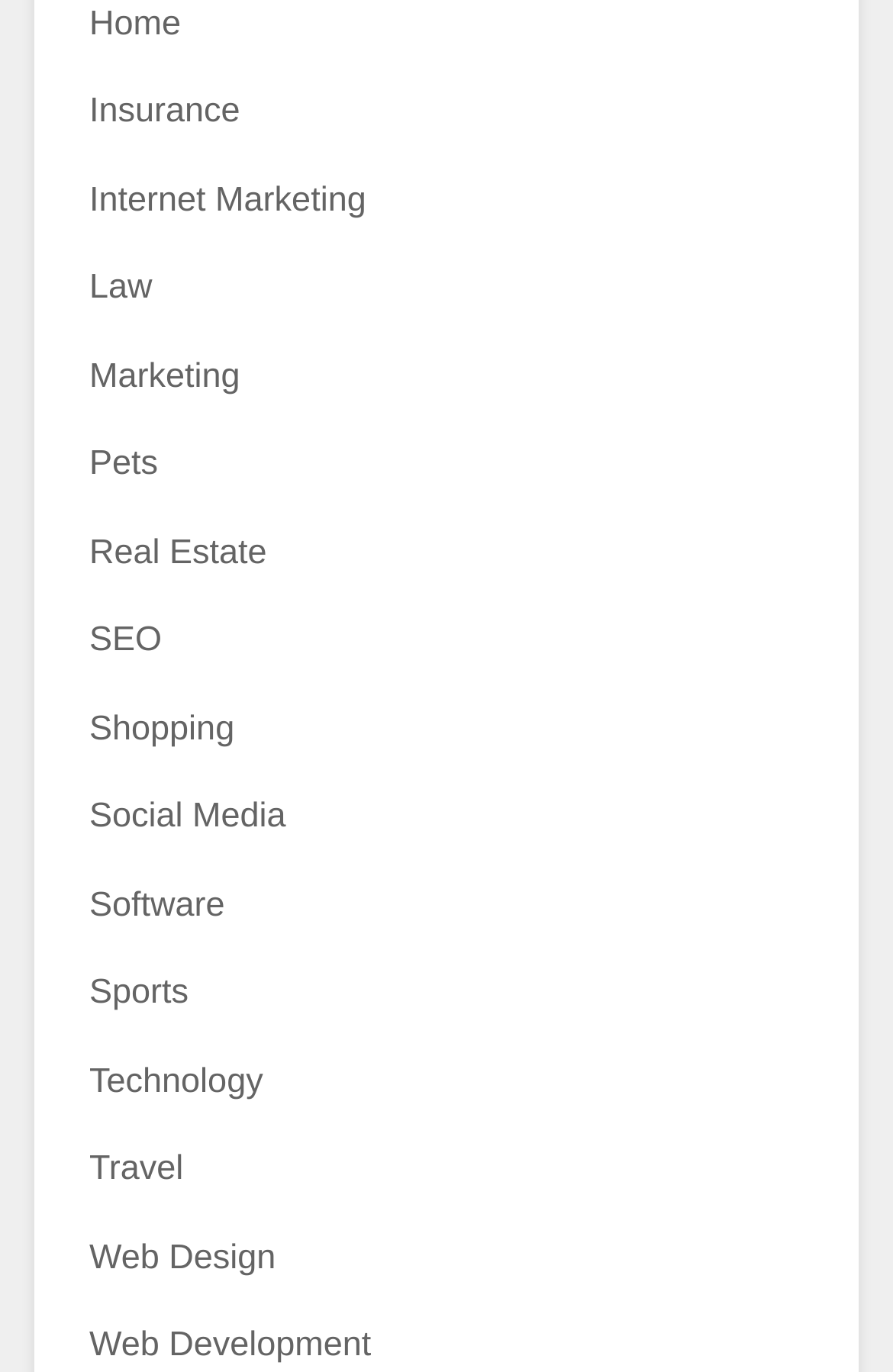Using the information shown in the image, answer the question with as much detail as possible: Is there a category for Sports on the webpage?

I scanned the list of links on the webpage and found that there is a category for Sports, which is located near the bottom of the list.